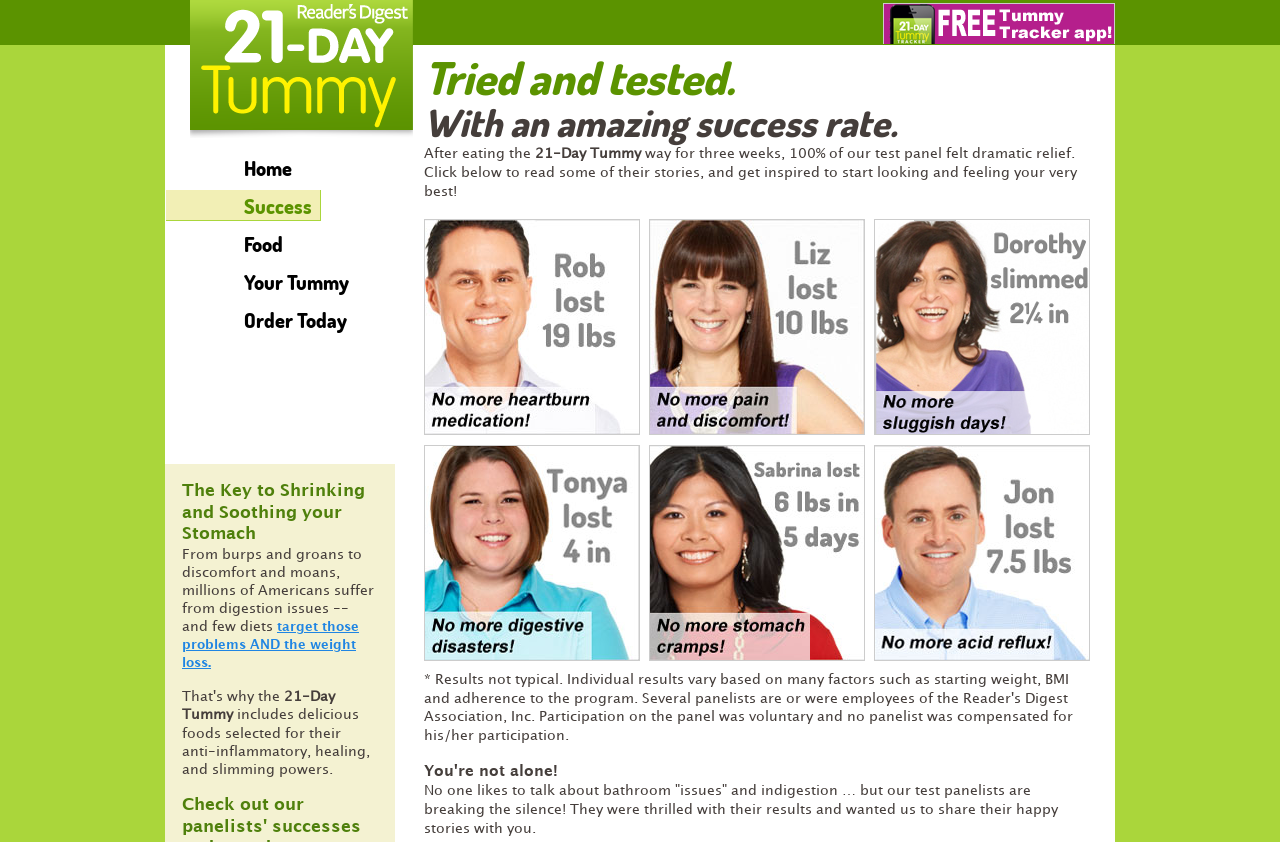Respond to the following question using a concise word or phrase: 
What is the name of the program mentioned on this webpage?

21-Day Tummy